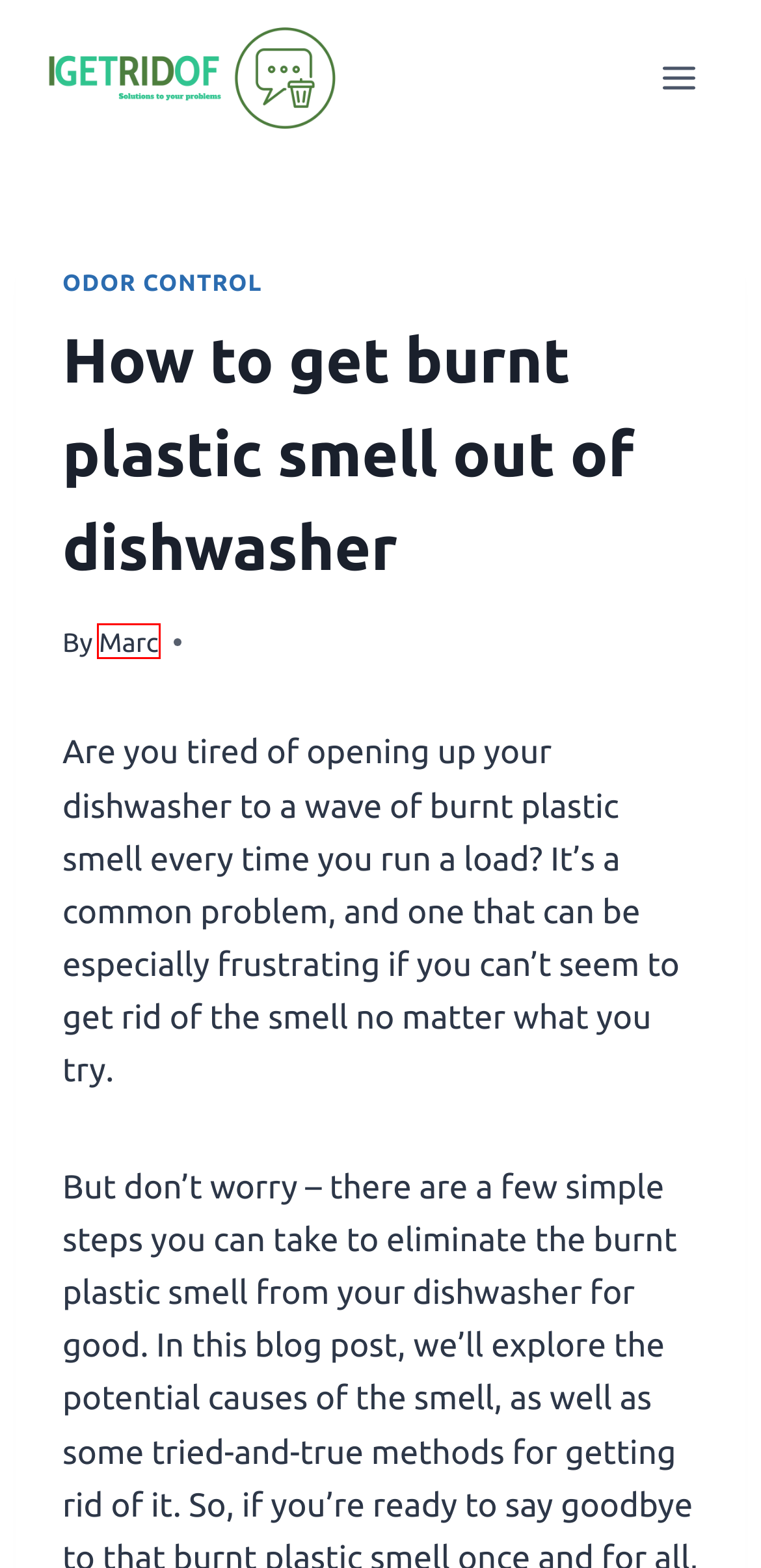You have a screenshot of a webpage with an element surrounded by a red bounding box. Choose the webpage description that best describes the new page after clicking the element inside the red bounding box. Here are the candidates:
A. Squirrels Archives -
B. japanese beetles Archives -
C. - Find solutions to all the things you need to get rid of
D. Scars Archives -
E. how to separate sand and gravel -
F. Deer Archives -
G. Odor control Archives -
H. Chiggers Archives -

C